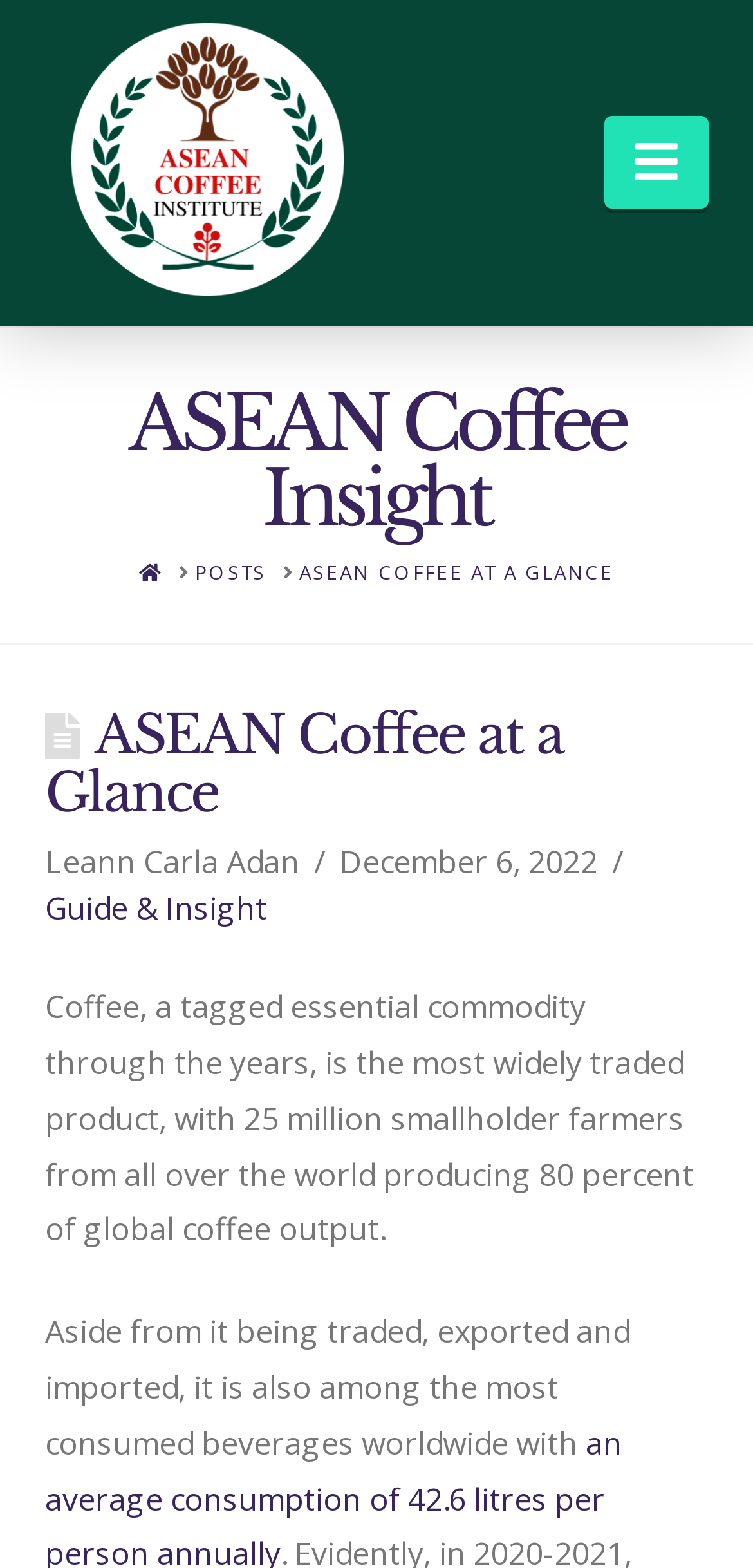Examine the screenshot and answer the question in as much detail as possible: How many links are in the breadcrumb navigation?

The breadcrumb navigation section contains three links: 'HOME', 'POSTS', and 'ASEAN COFFEE AT A GLANCE'. These links can be found in the middle section of the webpage.